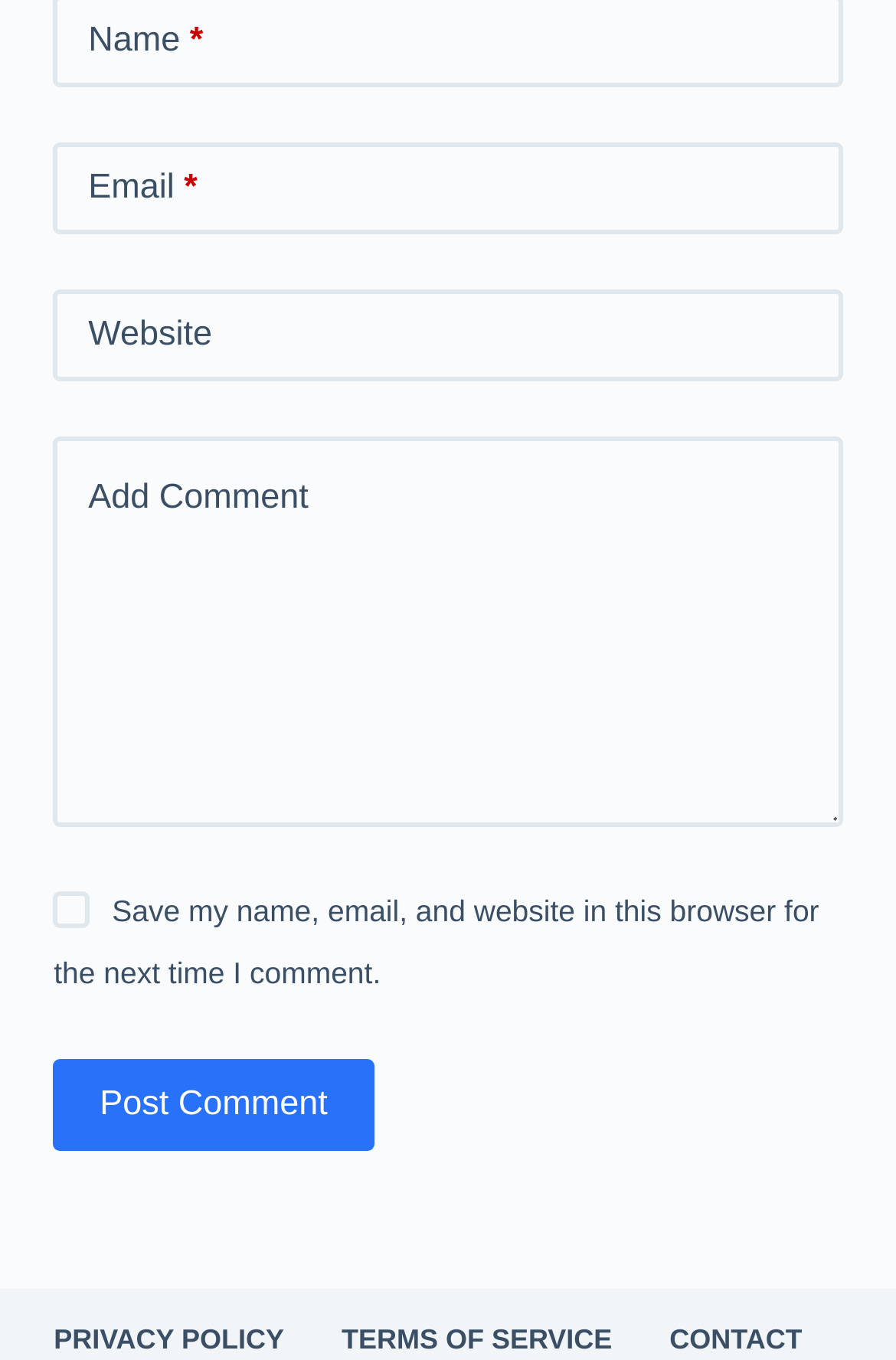Please provide the bounding box coordinates for the element that needs to be clicked to perform the following instruction: "Add a website". The coordinates should be given as four float numbers between 0 and 1, i.e., [left, top, right, bottom].

[0.06, 0.214, 0.94, 0.281]